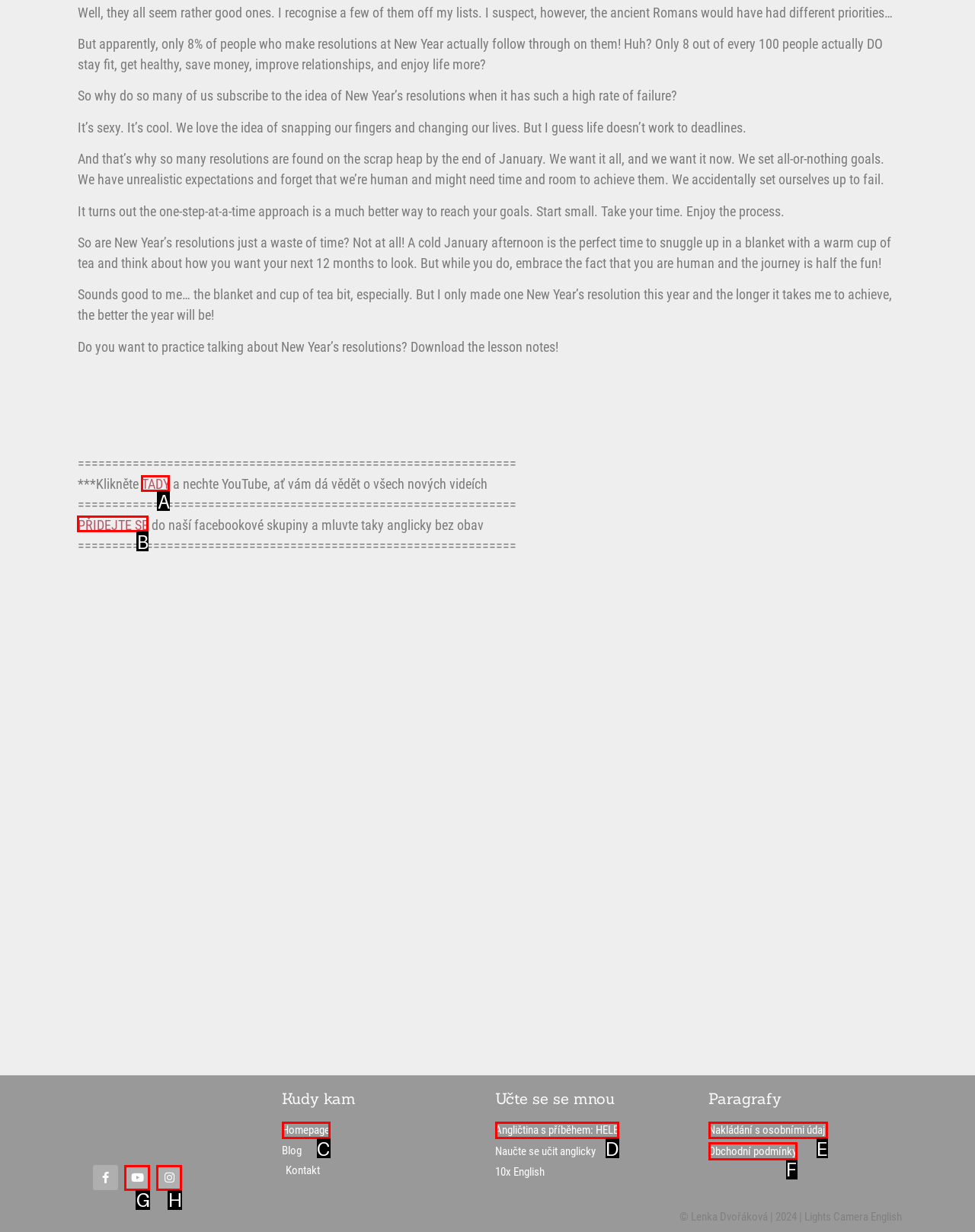Determine the right option to click to perform this task: Join the Facebook group
Answer with the correct letter from the given choices directly.

B